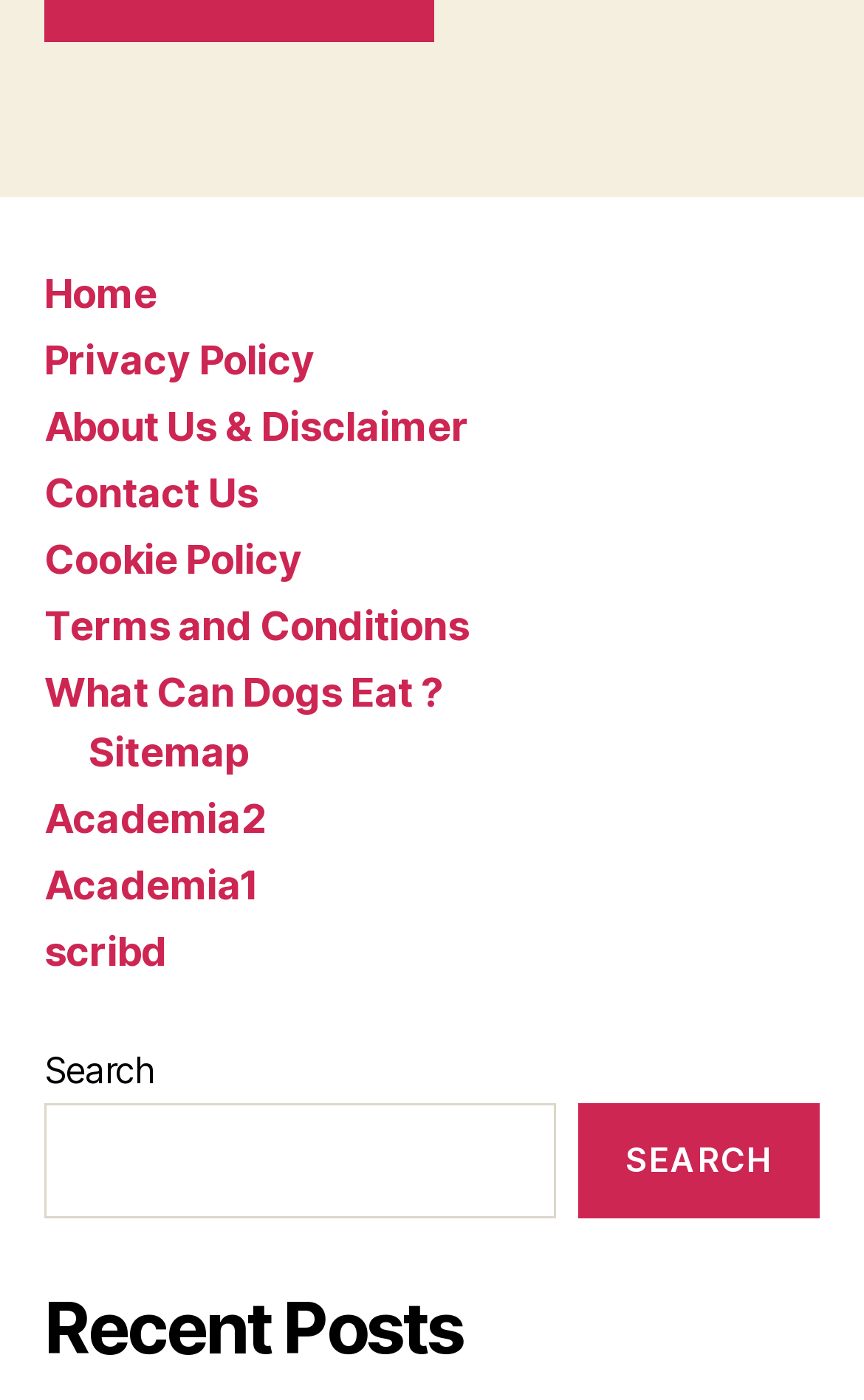Kindly provide the bounding box coordinates of the section you need to click on to fulfill the given instruction: "contact us".

[0.051, 0.336, 0.298, 0.369]